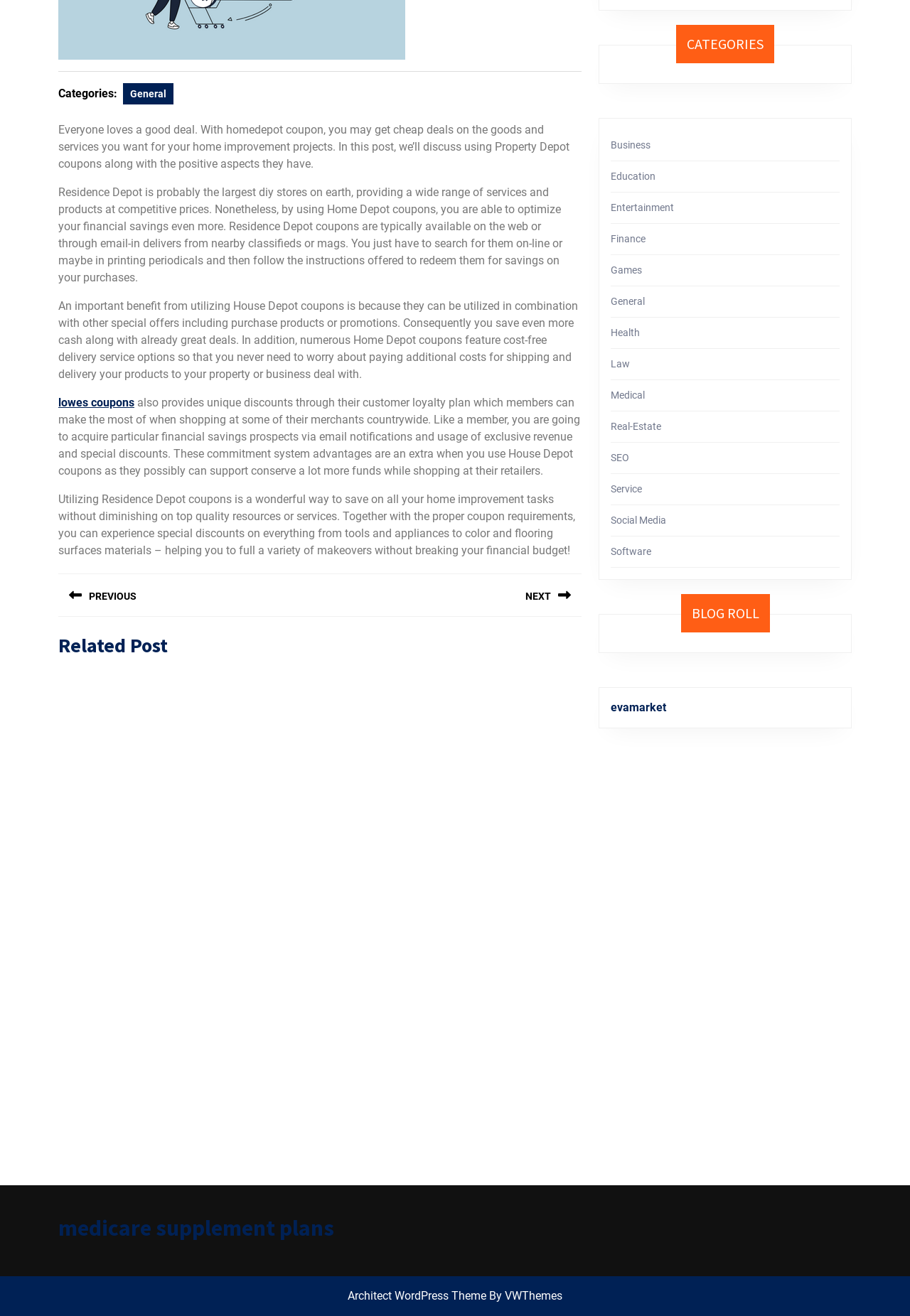Show the bounding box coordinates for the HTML element as described: "General".

[0.135, 0.063, 0.191, 0.079]